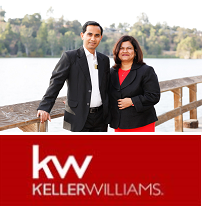What is the name of the real estate company?
Respond to the question with a single word or phrase according to the image.

KW KELLER WILLIAMS